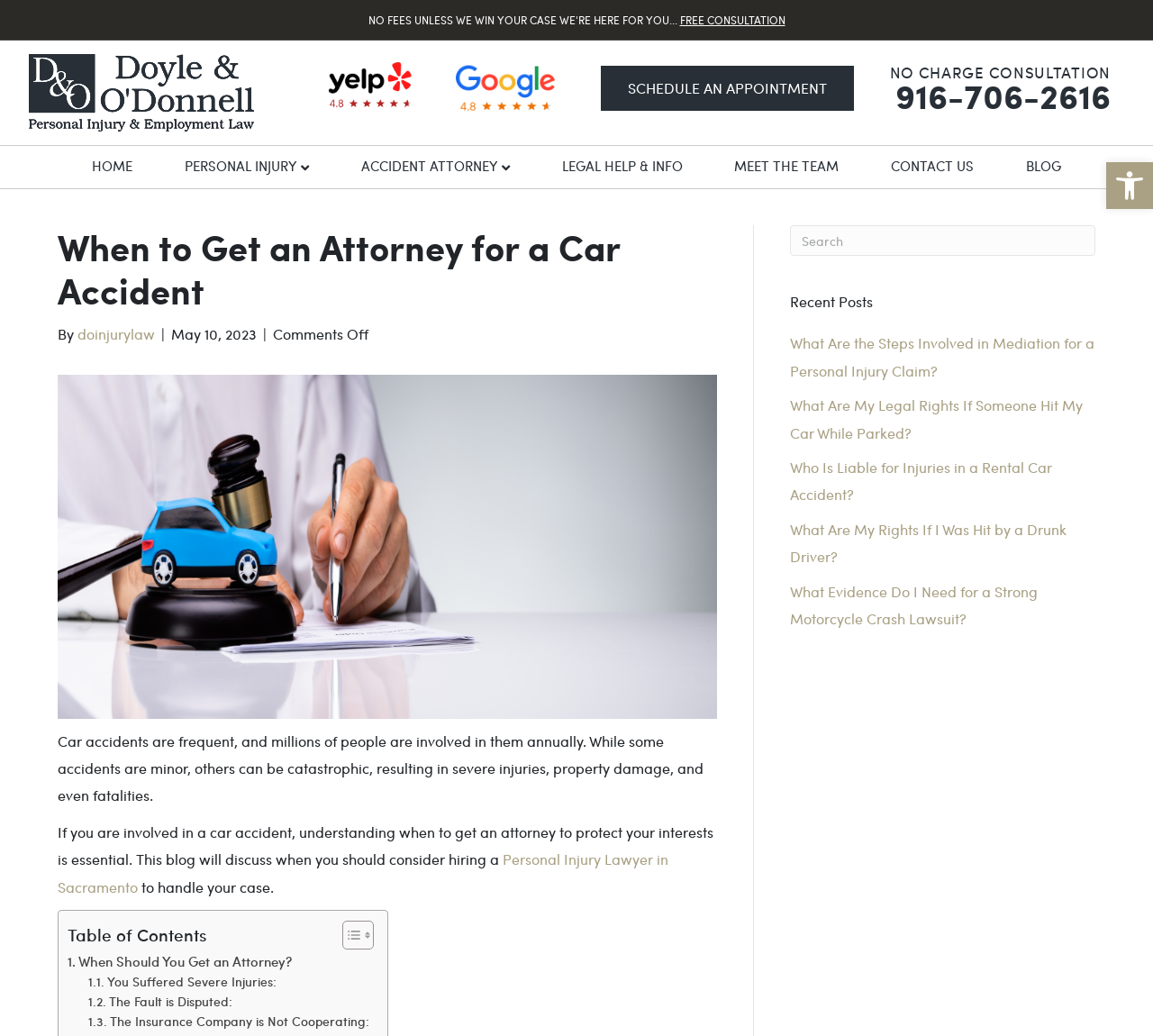Construct a comprehensive description capturing every detail on the webpage.

This webpage is about car accidents and when to get an attorney. At the top, there is a prominent link to a "FREE CONSULTATION" and a layout table with several links and images, including a logo for "Doyle and O’Donnell Injury Law" and links to "Best Yelp Reviews for Attorneys" and "Top Rated Attorney in Sacramento". 

Below this, there is a navigation menu with links to "HOME", "PERSONAL INJURY", "LEGAL HELP & INFO", "MEET THE TEAM", "CONTACT US", and "BLOG". 

The main content of the page is an article titled "When to Get an Attorney for a Car Accident". The article starts with a brief introduction, explaining that car accidents are frequent and can result in severe injuries, property damage, and even fatalities. It then discusses the importance of understanding when to get an attorney to protect one's interests. 

The article is divided into sections, with links to specific topics such as "When Should You Get an Attorney?", "You Suffered Severe Injuries:", "The Fault is Disputed:", and "The Insurance Company is Not Cooperating:". 

On the right side of the page, there is a complementary section with a search box and a list of recent posts, including links to articles about mediation for personal injury claims, legal rights if someone hits a parked car, and liability for injuries in a rental car accident. 

At the bottom right corner of the page, there is a button to open the toolbar accessibility tools.